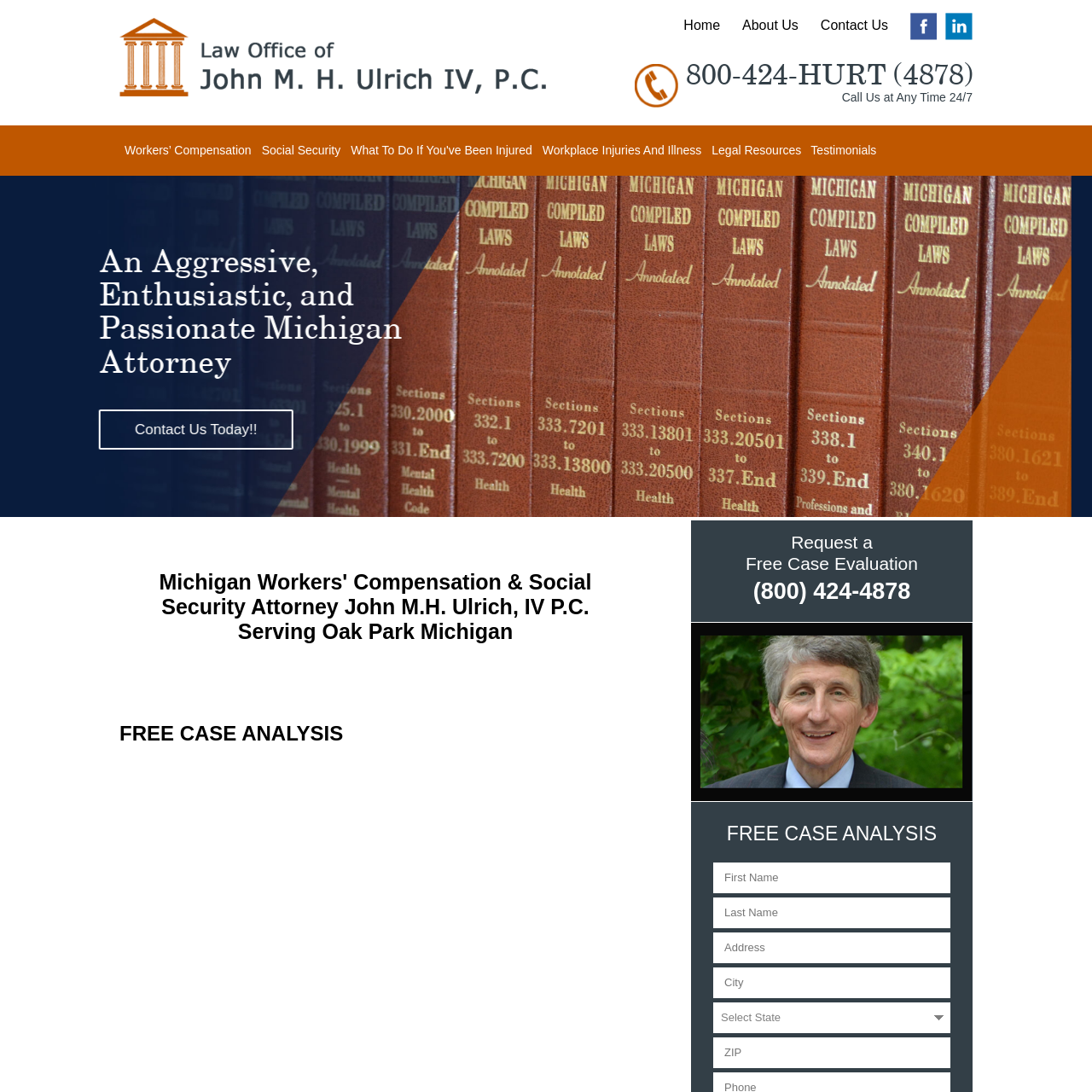Provide a thorough description of the scene captured within the red rectangle.

The image features the logo of "Ulrich Law," a law firm specializing in workers' compensation and social security cases located in Oak Park, Michigan. This visually striking logo represents the firm's commitment to advocating for injured workers, emphasizing their knowledge and dedication in navigating the complex landscape of workers' compensation law. Encapsulating professionalism and reliability, the logo stands as a symbol of the firm’s history of supporting clients since 1978, highlighting their experience in securing financial settlements and essential medical care for customers.